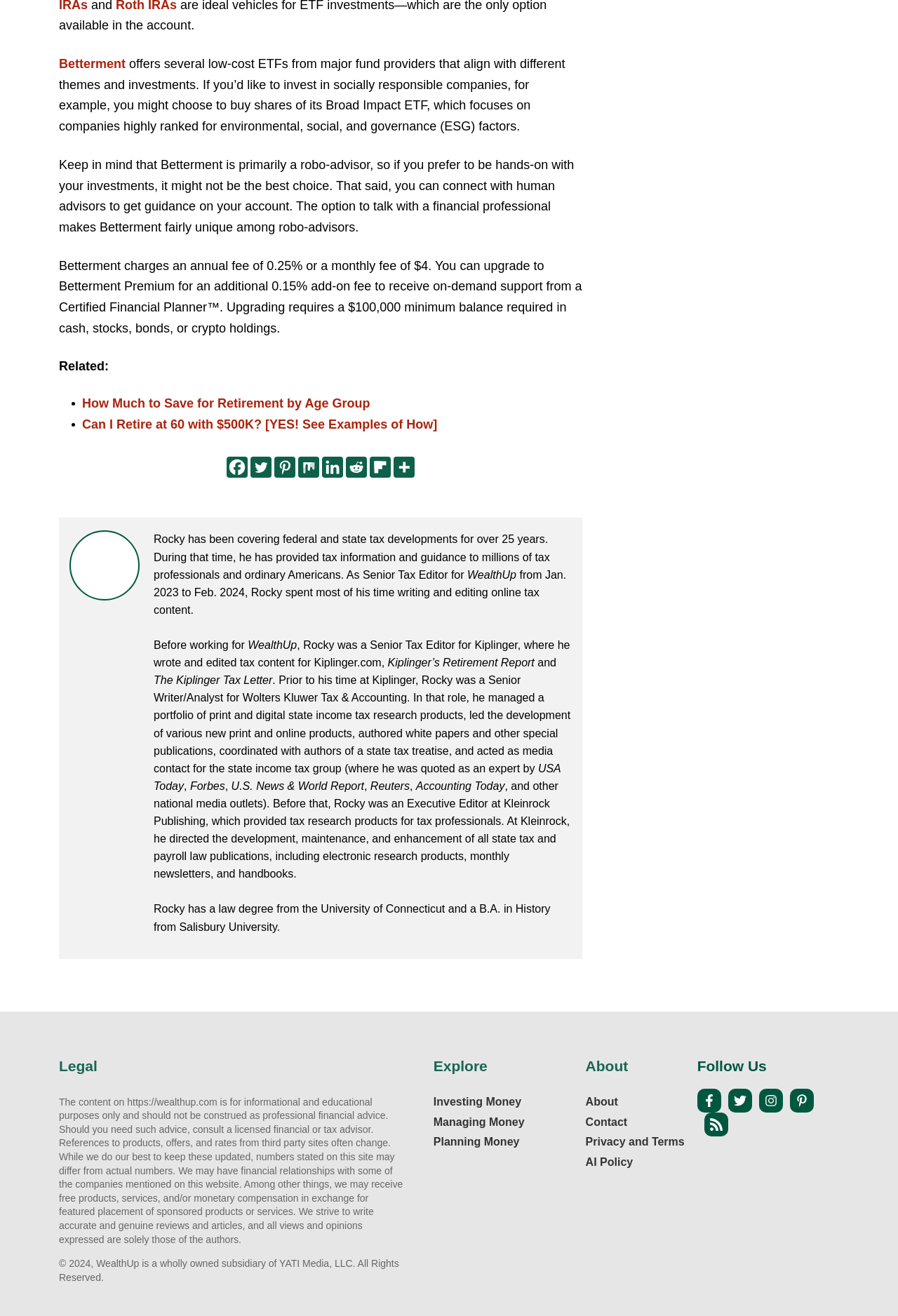Based on the image, provide a detailed response to the question:
What is the name of the robo-advisor mentioned?

The webpage mentions a robo-advisor, and after carefully reading the text, I found that the name of the robo-advisor is Betterment.